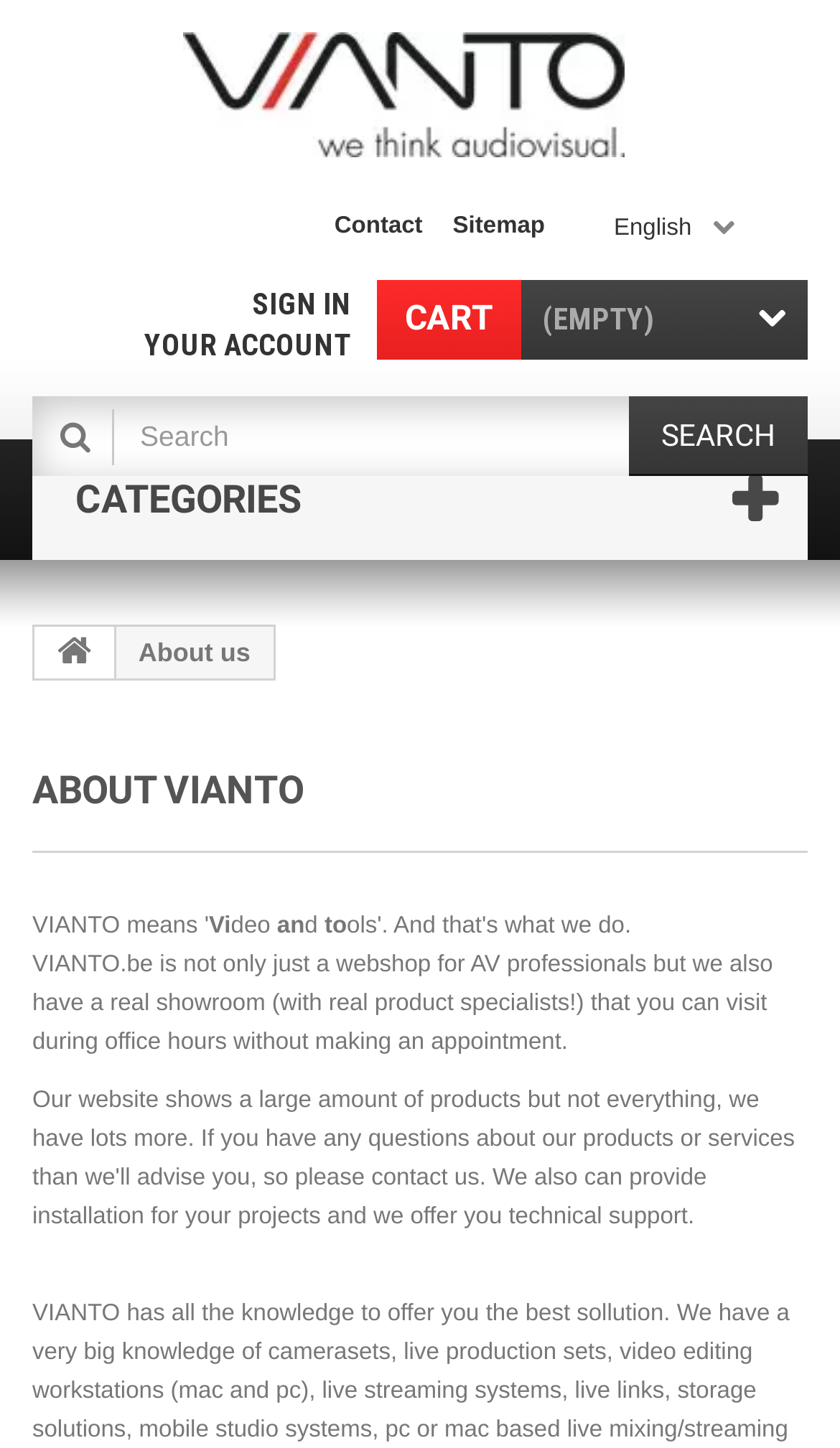What is the function of the button with a magnifying glass icon?
Answer with a single word or phrase by referring to the visual content.

SEARCH